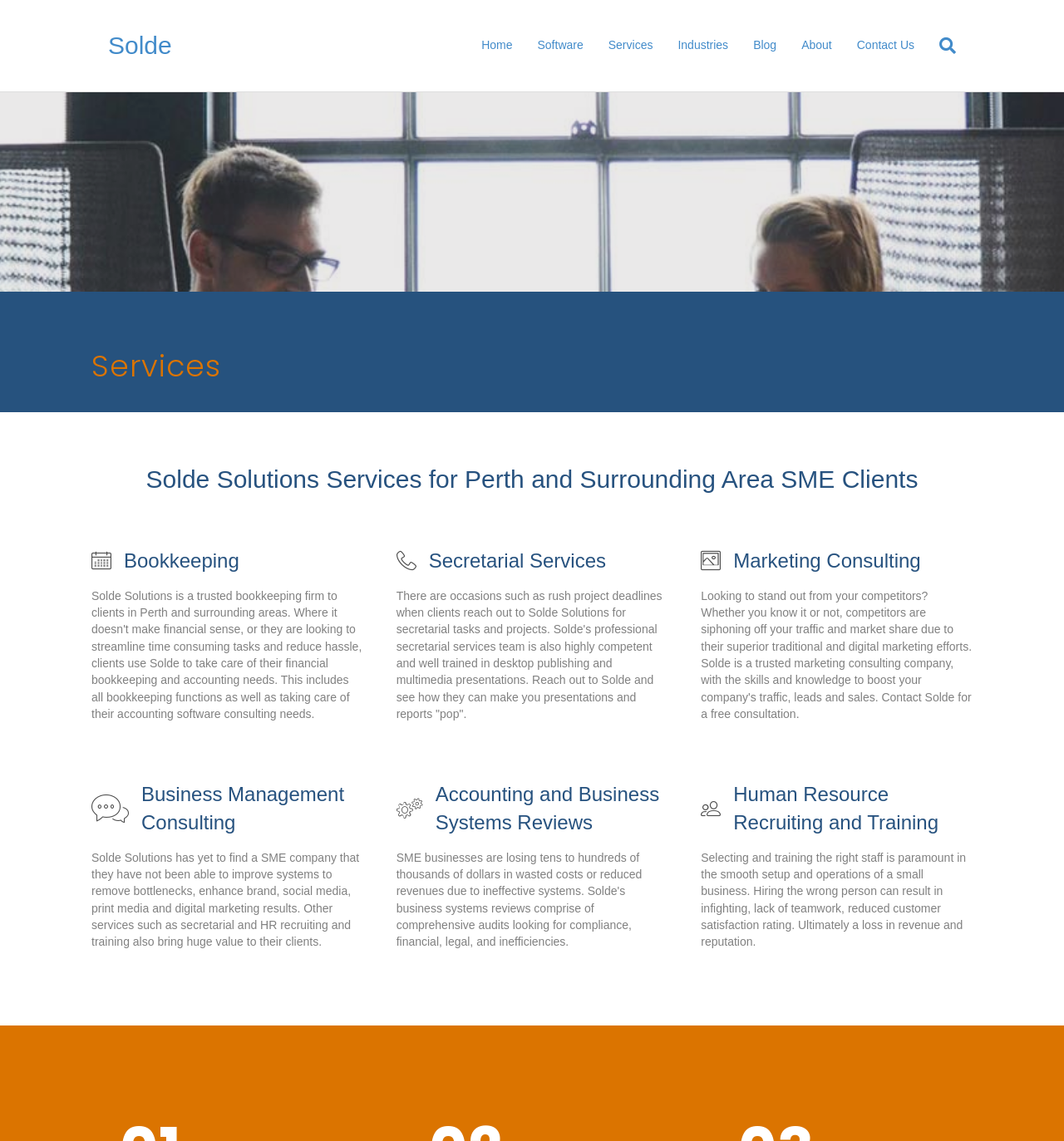Why is selecting the right staff important for a small business?
Offer a detailed and exhaustive answer to the question.

According to the webpage, hiring the wrong person can result in infighting, lack of teamwork, reduced customer satisfaction rating, ultimately leading to a loss in revenue and reputation. This highlights the importance of selecting the right staff for a small business.